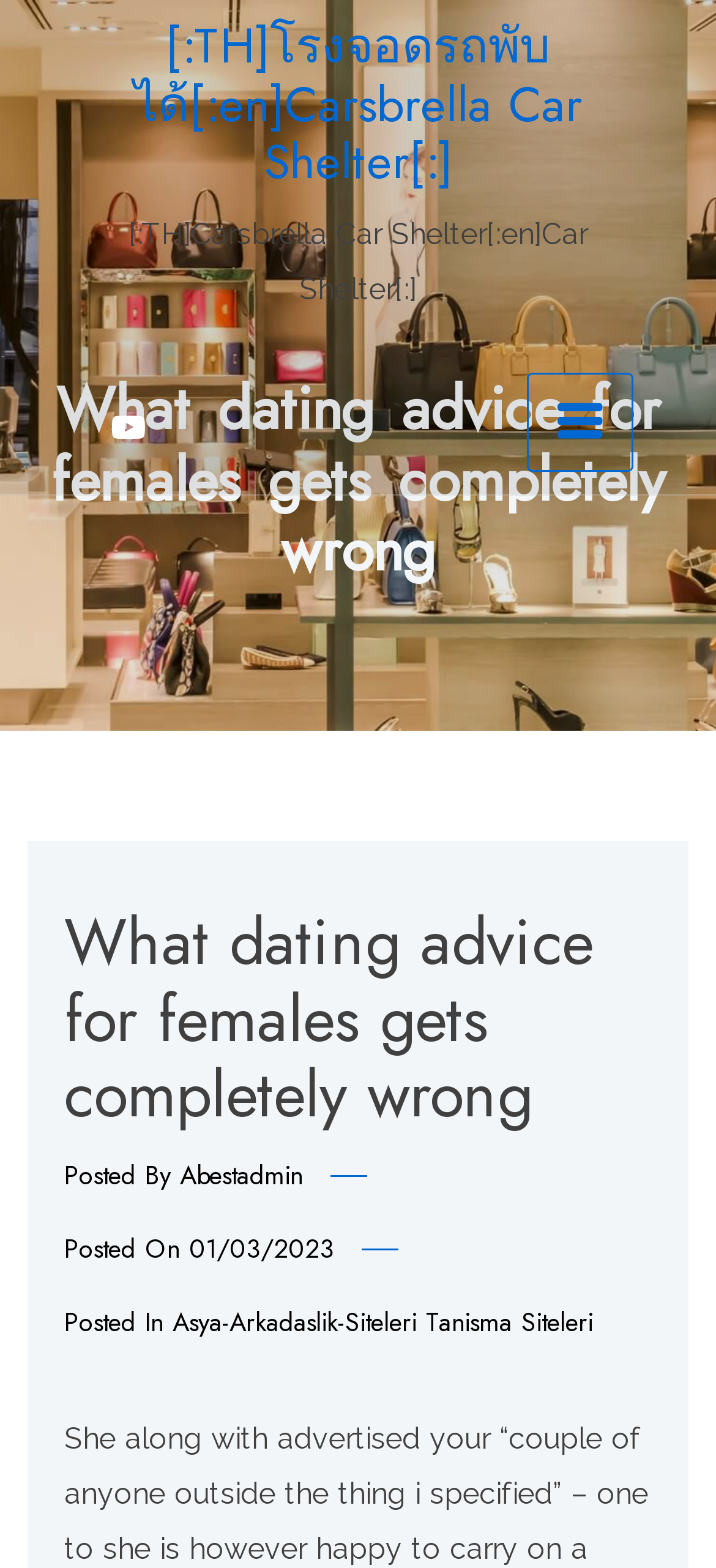What is the category of the article?
Please use the image to provide a one-word or short phrase answer.

Asya-Arkadaslik-Siteleri Tanisma Siteleri